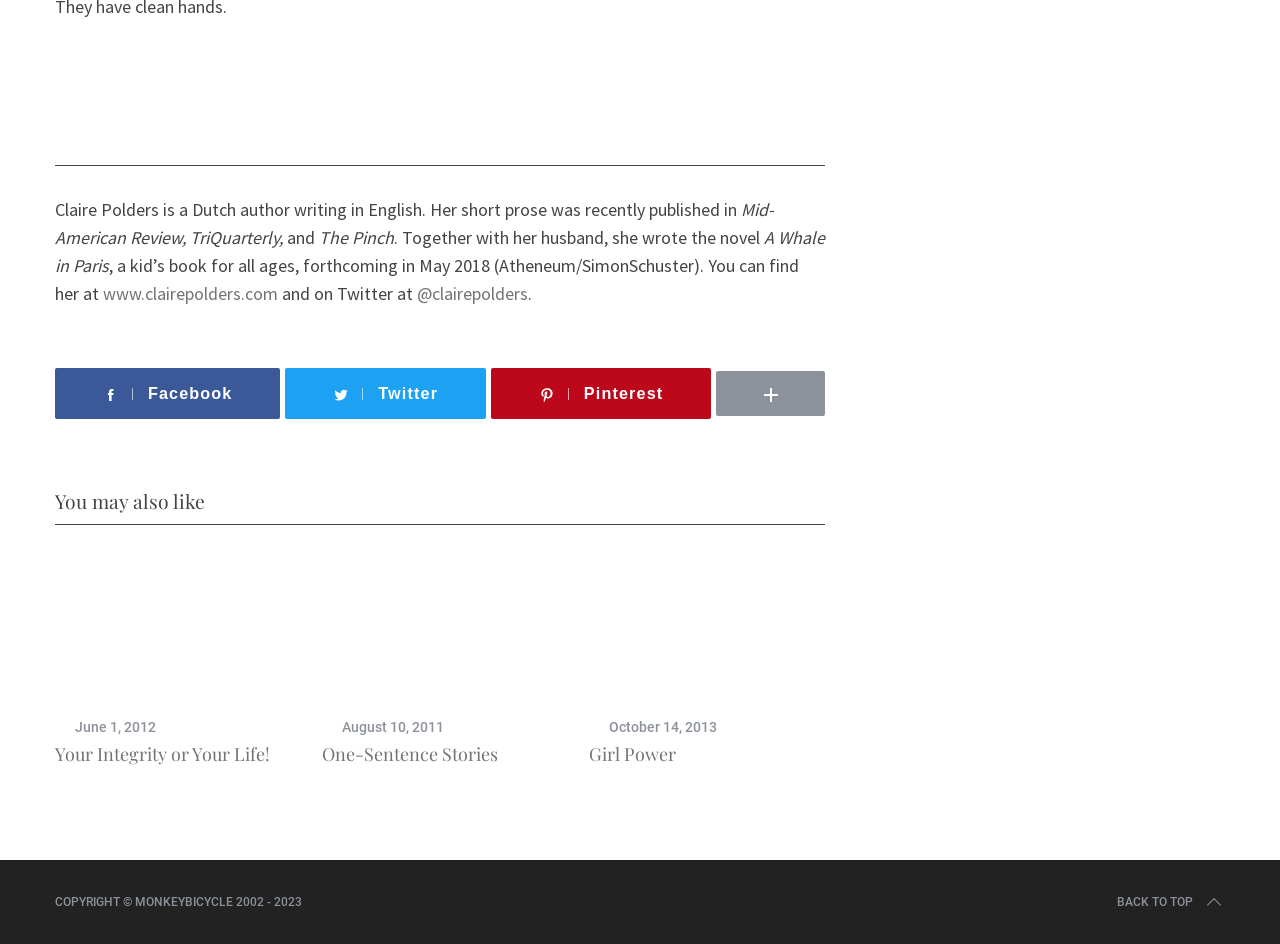Review the image closely and give a comprehensive answer to the question: What is Claire Polders' occupation?

Based on the text 'Claire Polders is a Dutch author writing in English.', we can infer that Claire Polders is an author.